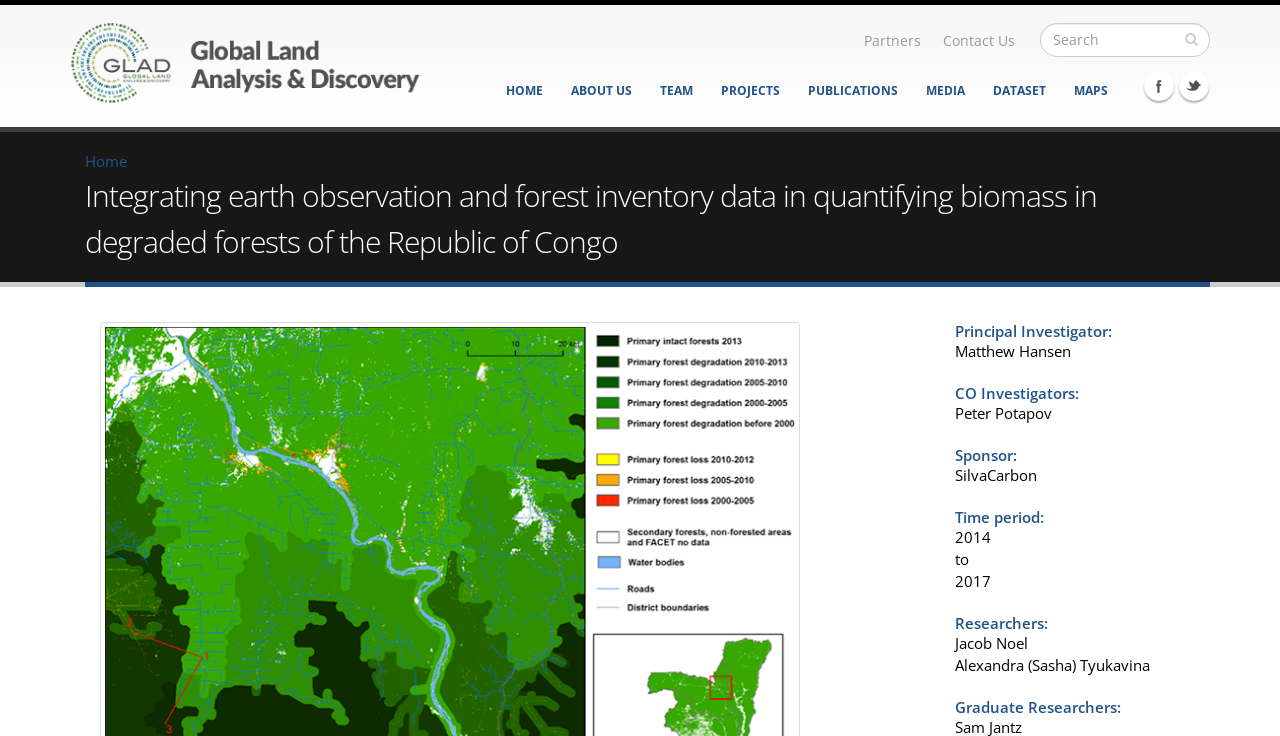What is the name of the first graduate researcher?
Examine the image and give a concise answer in one word or a short phrase.

Not provided